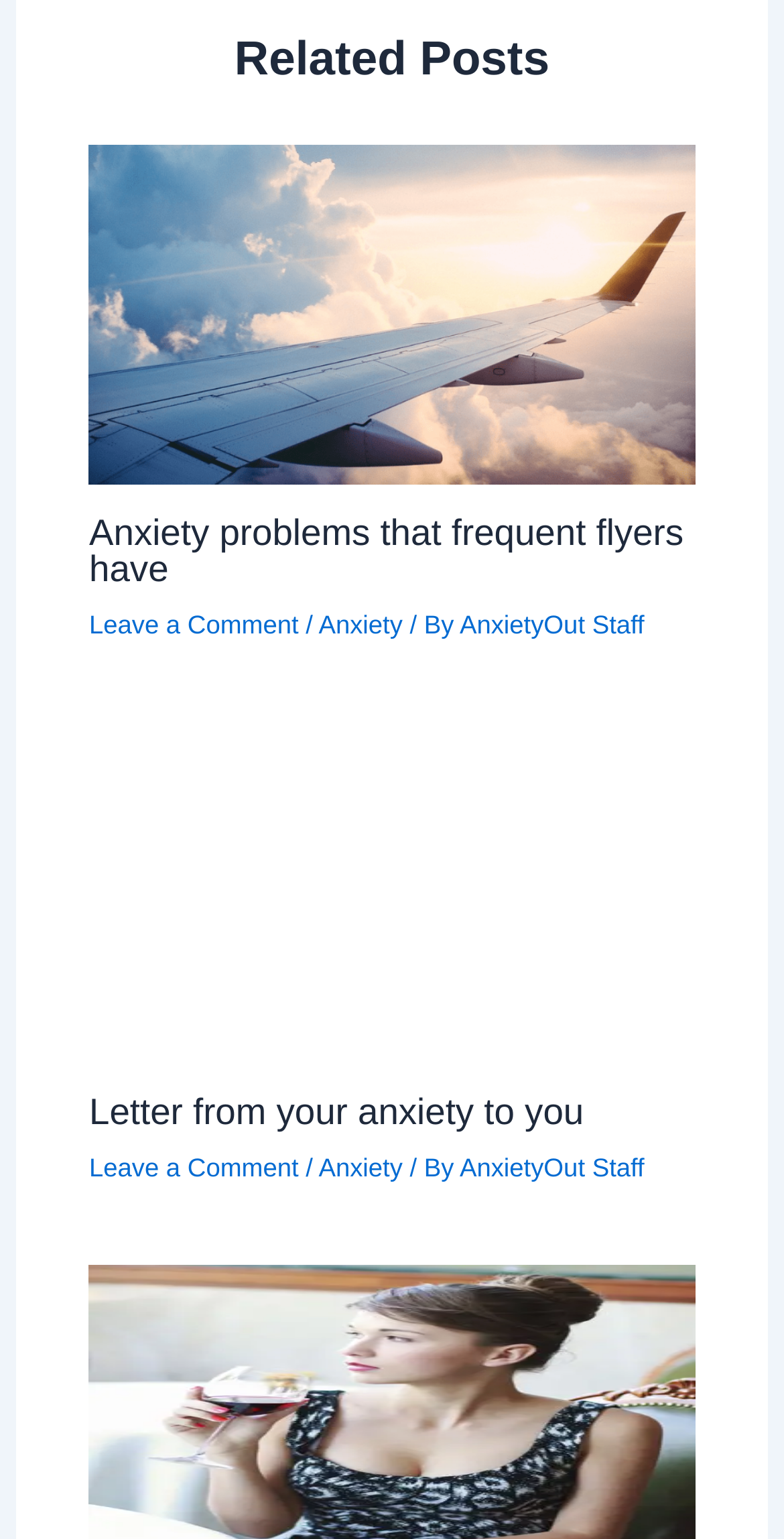Find the bounding box coordinates for the area you need to click to carry out the instruction: "Learn more about anxiety". The coordinates should be four float numbers between 0 and 1, indicated as [left, top, right, bottom].

[0.406, 0.396, 0.514, 0.416]